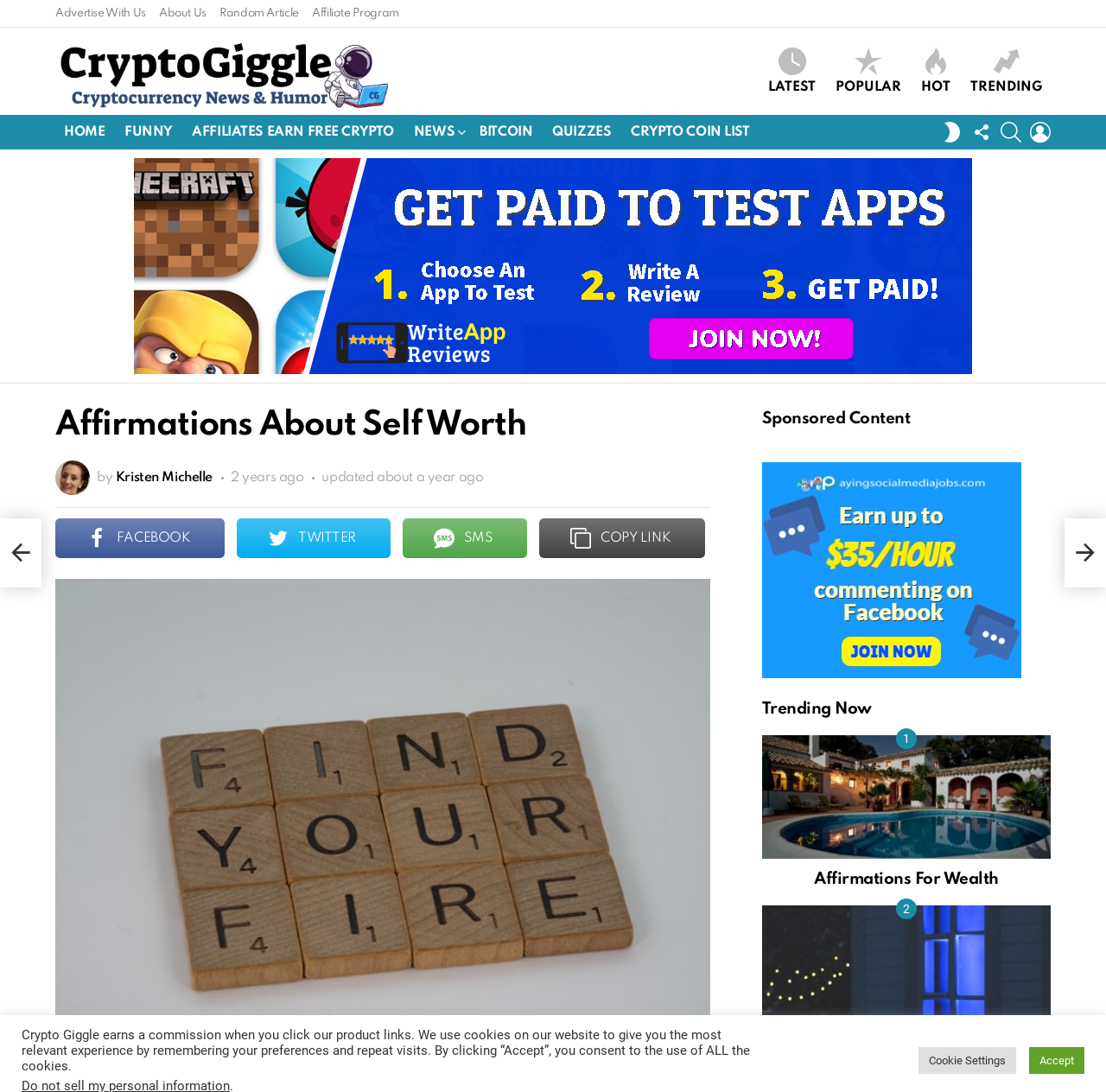Provide the bounding box coordinates of the area you need to click to execute the following instruction: "follow us on Twitter".

[0.879, 0.153, 0.904, 0.164]